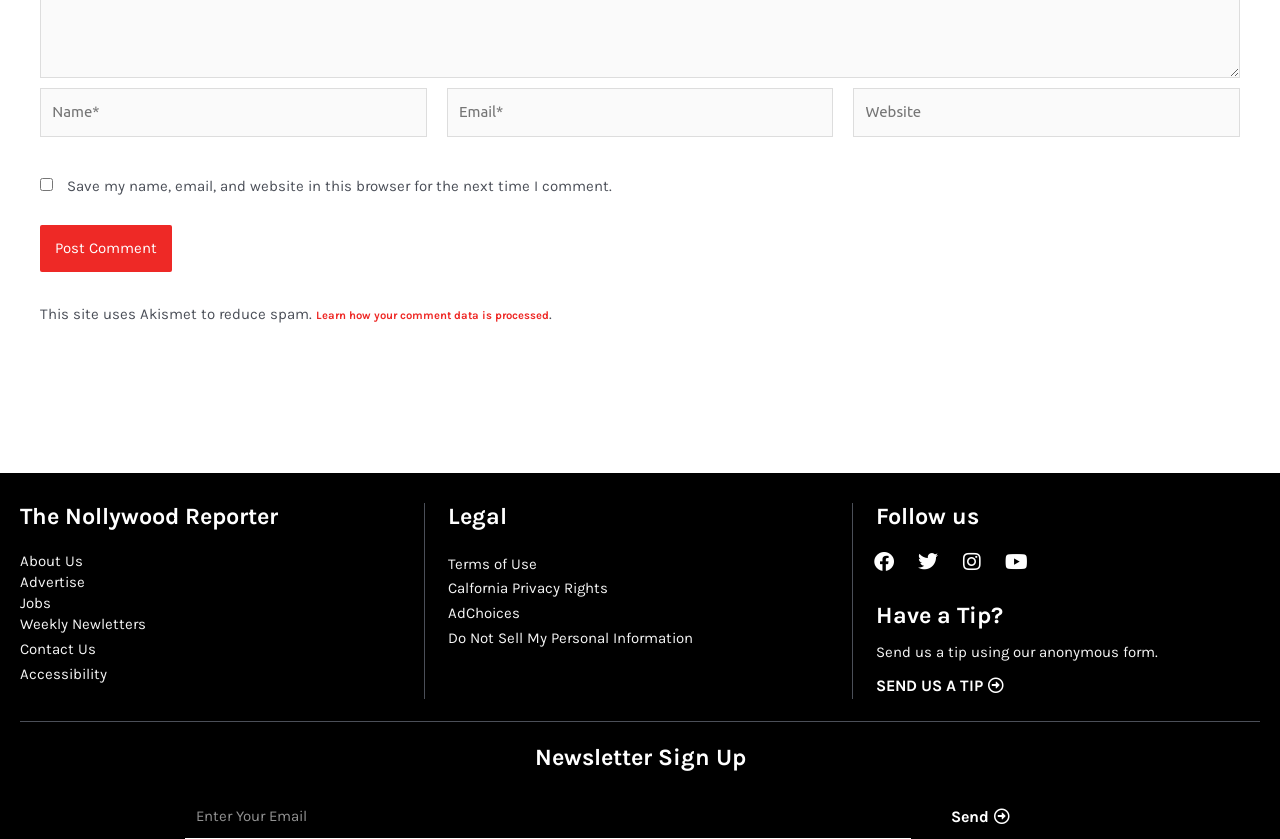Please specify the bounding box coordinates of the region to click in order to perform the following instruction: "Enter your name".

[0.031, 0.105, 0.333, 0.164]